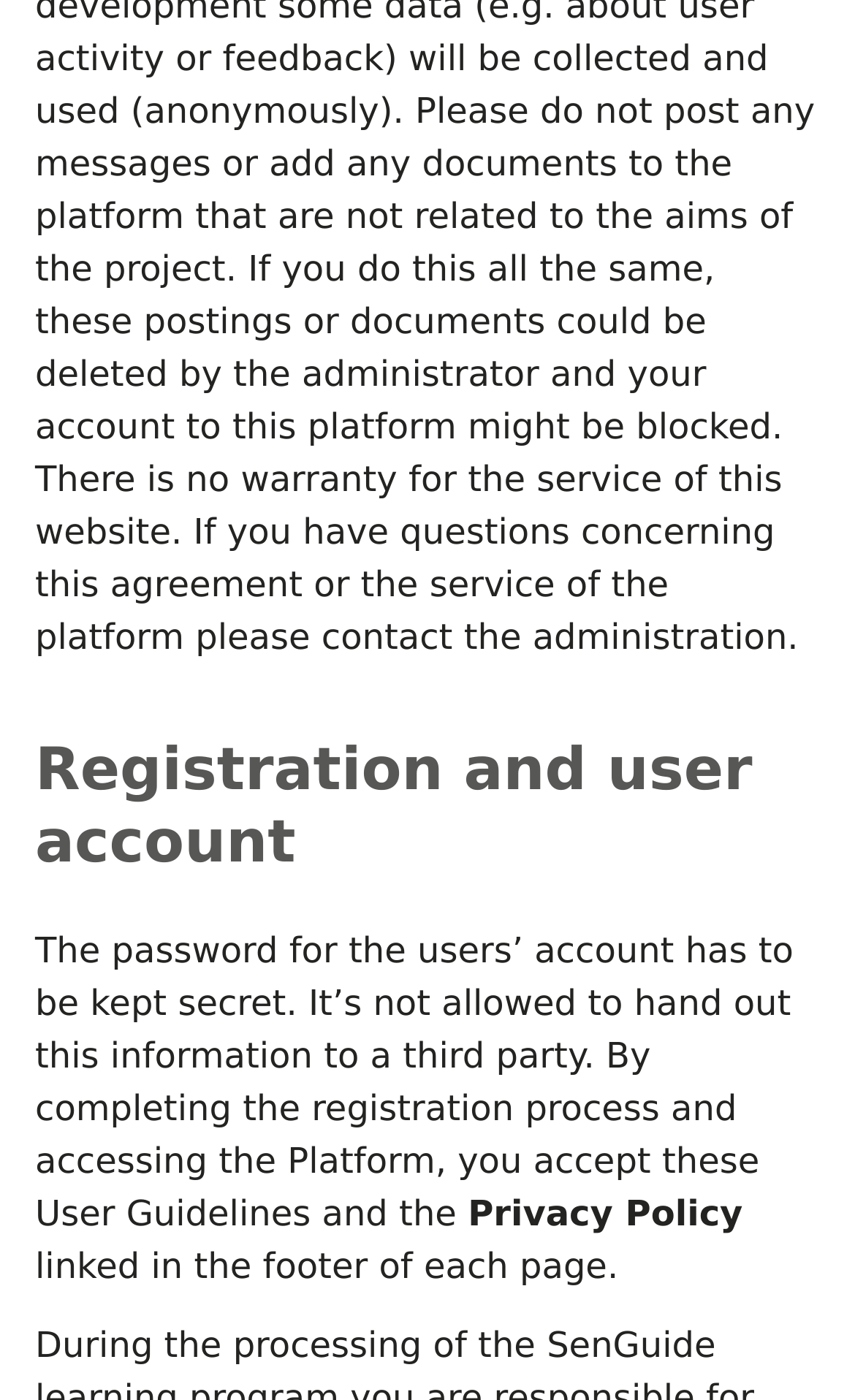Locate the bounding box of the UI element described in the following text: "Accept all".

[0.255, 0.539, 0.538, 0.603]